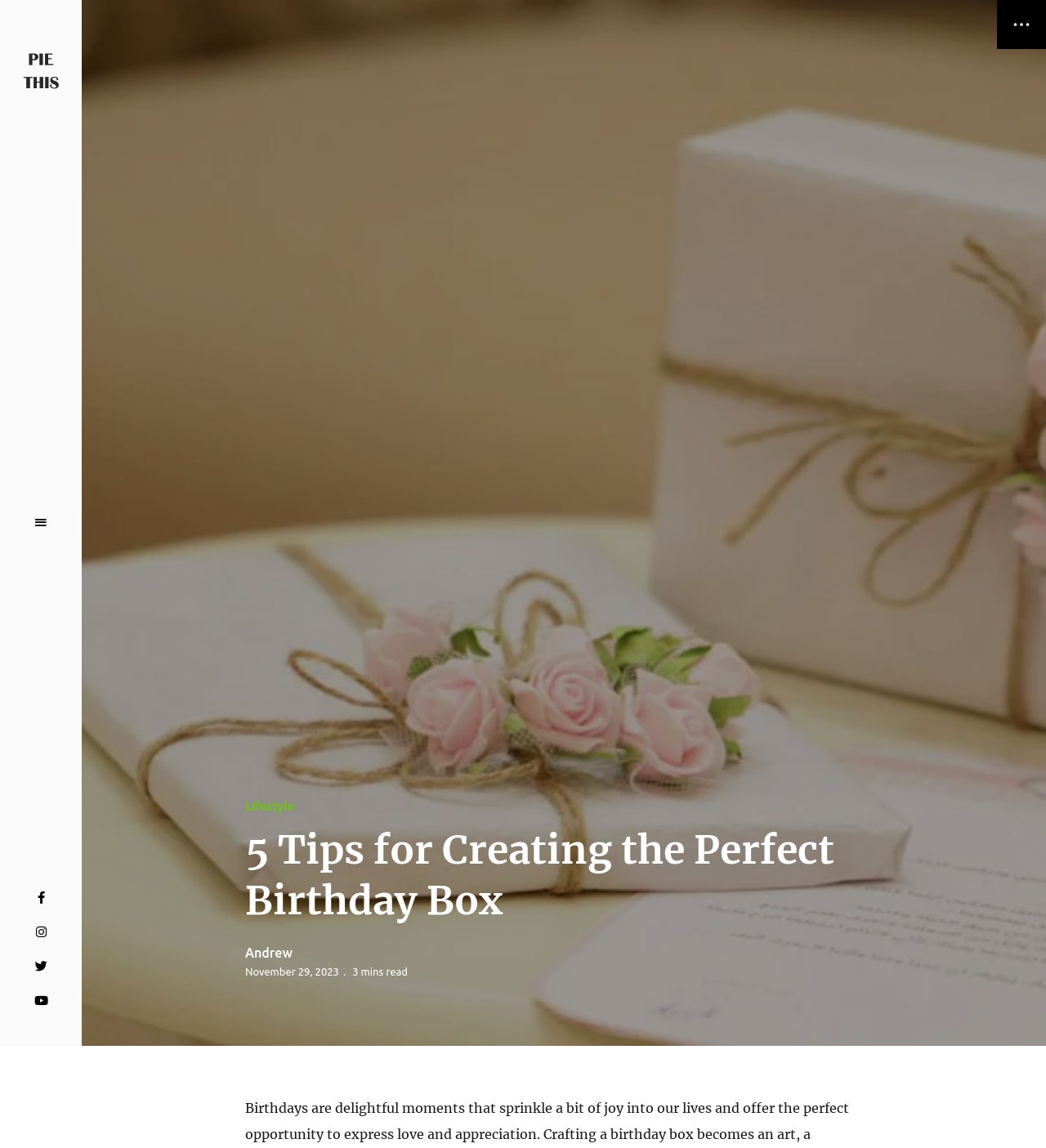Construct a comprehensive description capturing every detail on the webpage.

This webpage is about creating the perfect birthday box, with a focus on expressing love and appreciation. At the top left, there is a link to the homepage, followed by the website's name "Piethis" and a tagline "PIETHIS YOU LIKE". A menu button is located at the top right corner.

Below the top section, there is a large heading that reads "5 Tips for Creating the Perfect Birthday Box". This heading is centered and takes up most of the width of the page. 

On the left side, there are links to different categories, including "Lifestyle", and an author's name "Andrew" with a publication date "November 29, 2023" and an estimated reading time "3 mins read". 

At the bottom of the page, there are social media links to Facebook, Instagram, Twitter, and YouTube, aligned horizontally. 

On the right side, near the top, there is a small image.